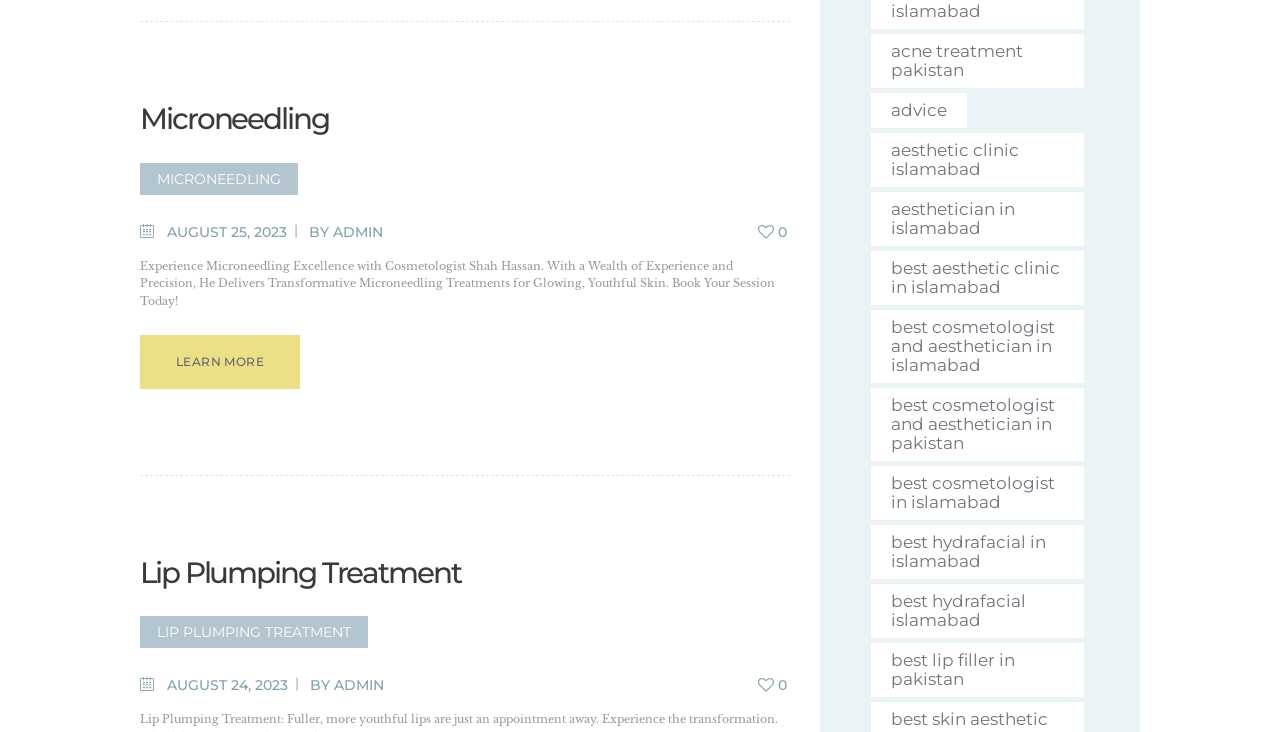What is the name of the treatment mentioned in the first heading?
Please respond to the question with a detailed and thorough explanation.

The first heading on the webpage is 'Microneedling', which is a link. This is the name of the treatment being discussed.